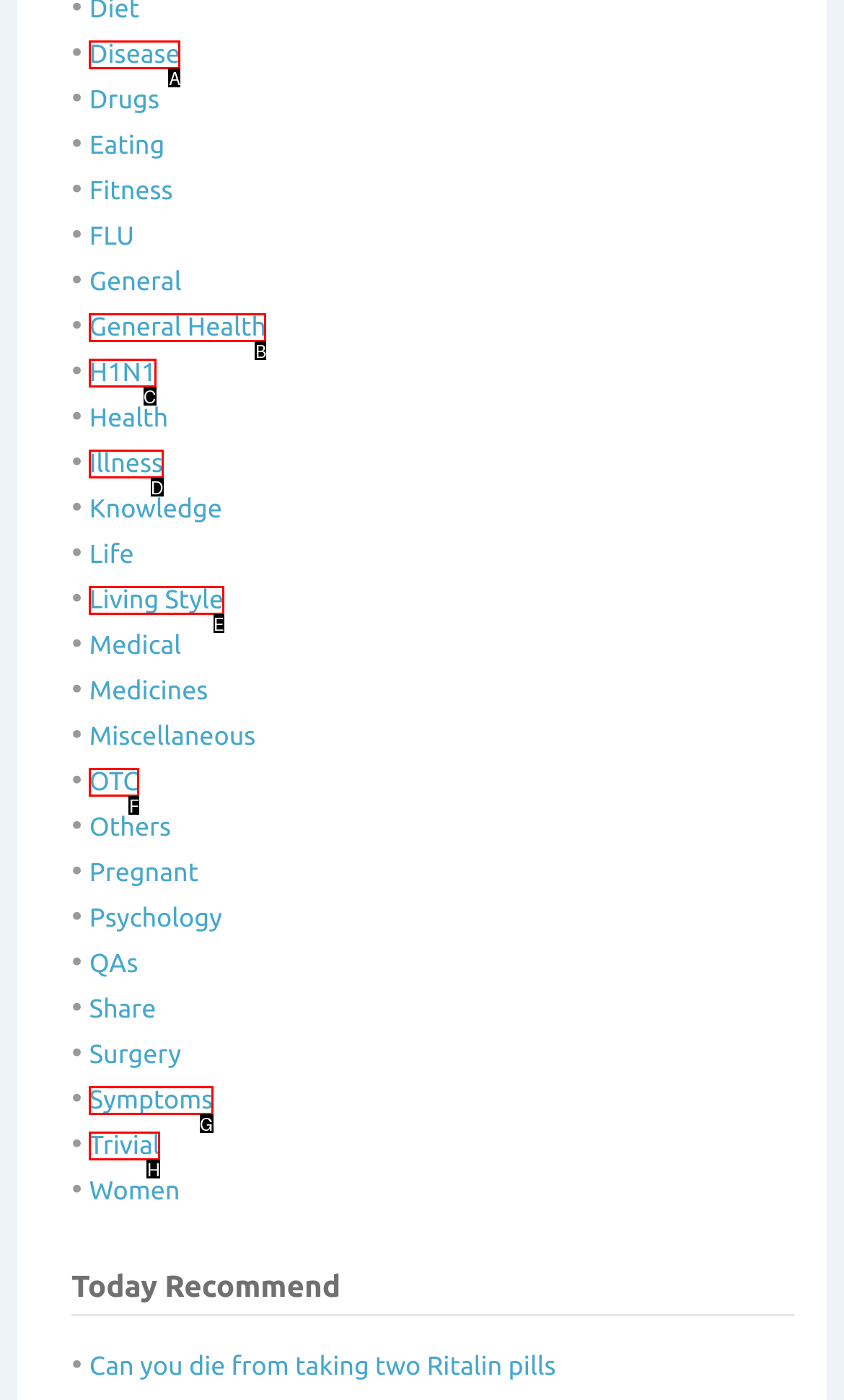Identify which HTML element matches the description: General Health. Answer with the correct option's letter.

B